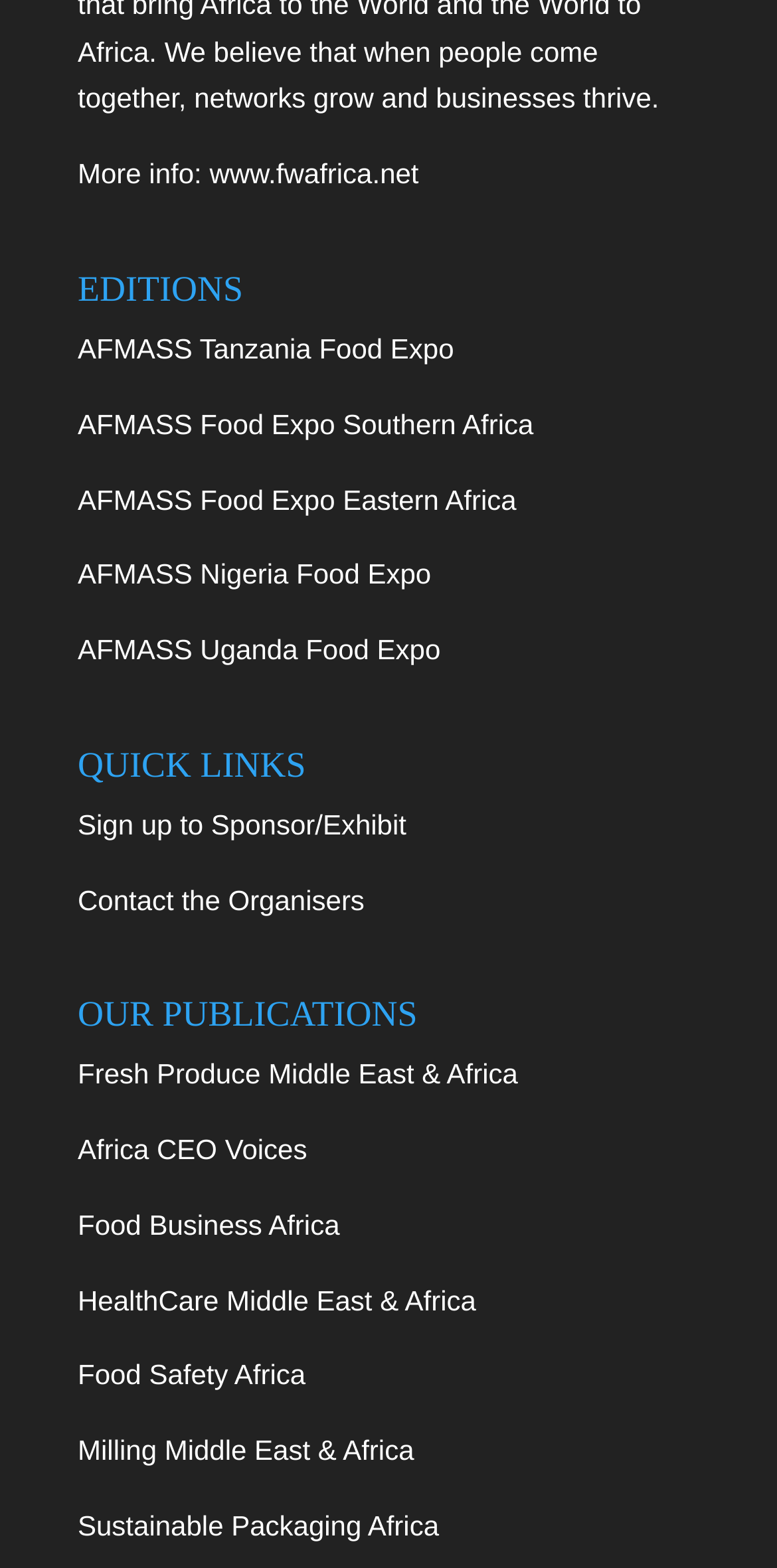Determine the bounding box coordinates for the area that needs to be clicked to fulfill this task: "Sign up as a new client". The coordinates must be given as four float numbers between 0 and 1, i.e., [left, top, right, bottom].

None